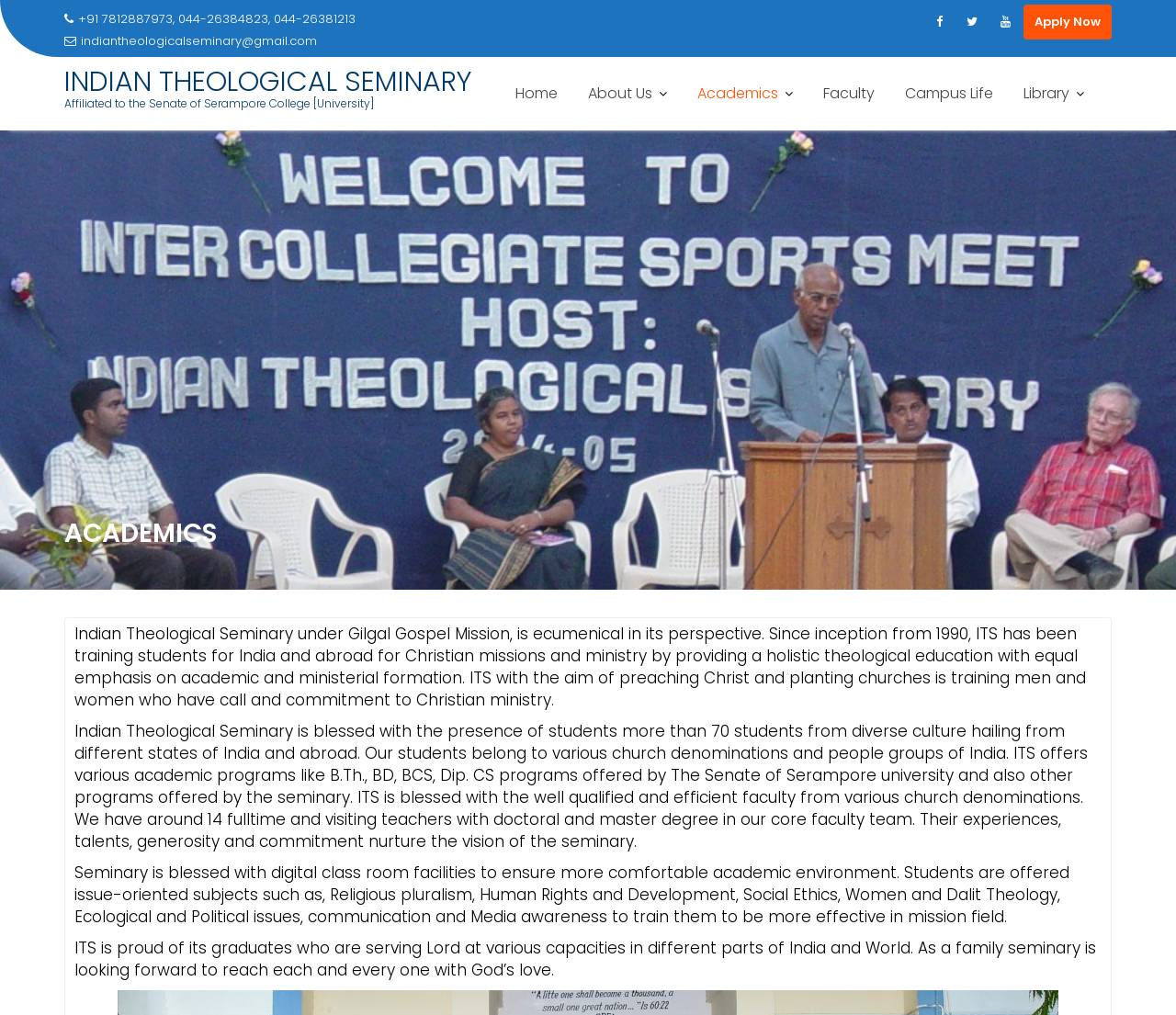Show the bounding box coordinates of the region that should be clicked to follow the instruction: "Apply now."

[0.87, 0.005, 0.945, 0.039]